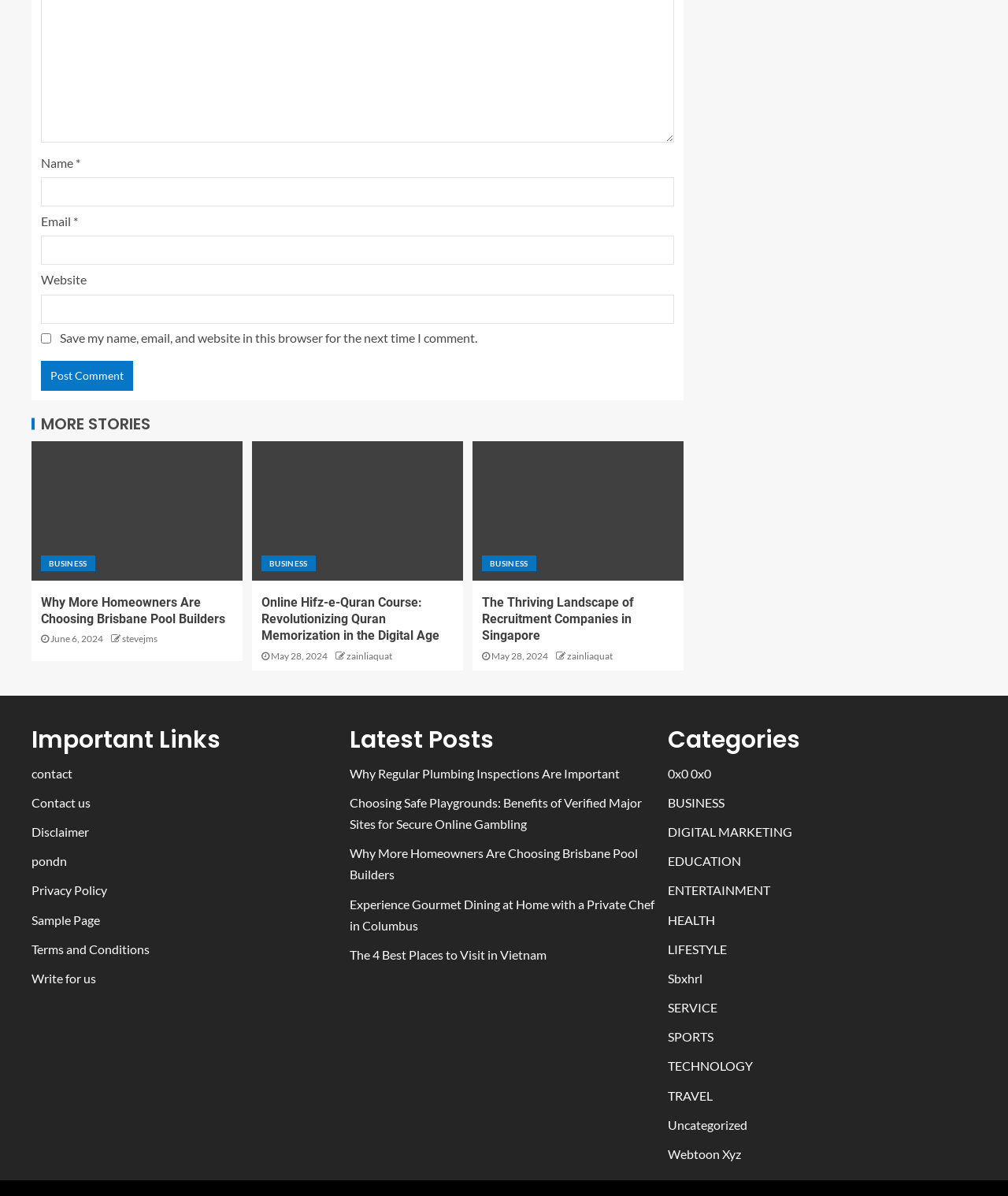Give a concise answer of one word or phrase to the question: 
What is the category of the article 'Why More Homeowners Are Choosing Brisbane Pool Builders'?

BUSINESS